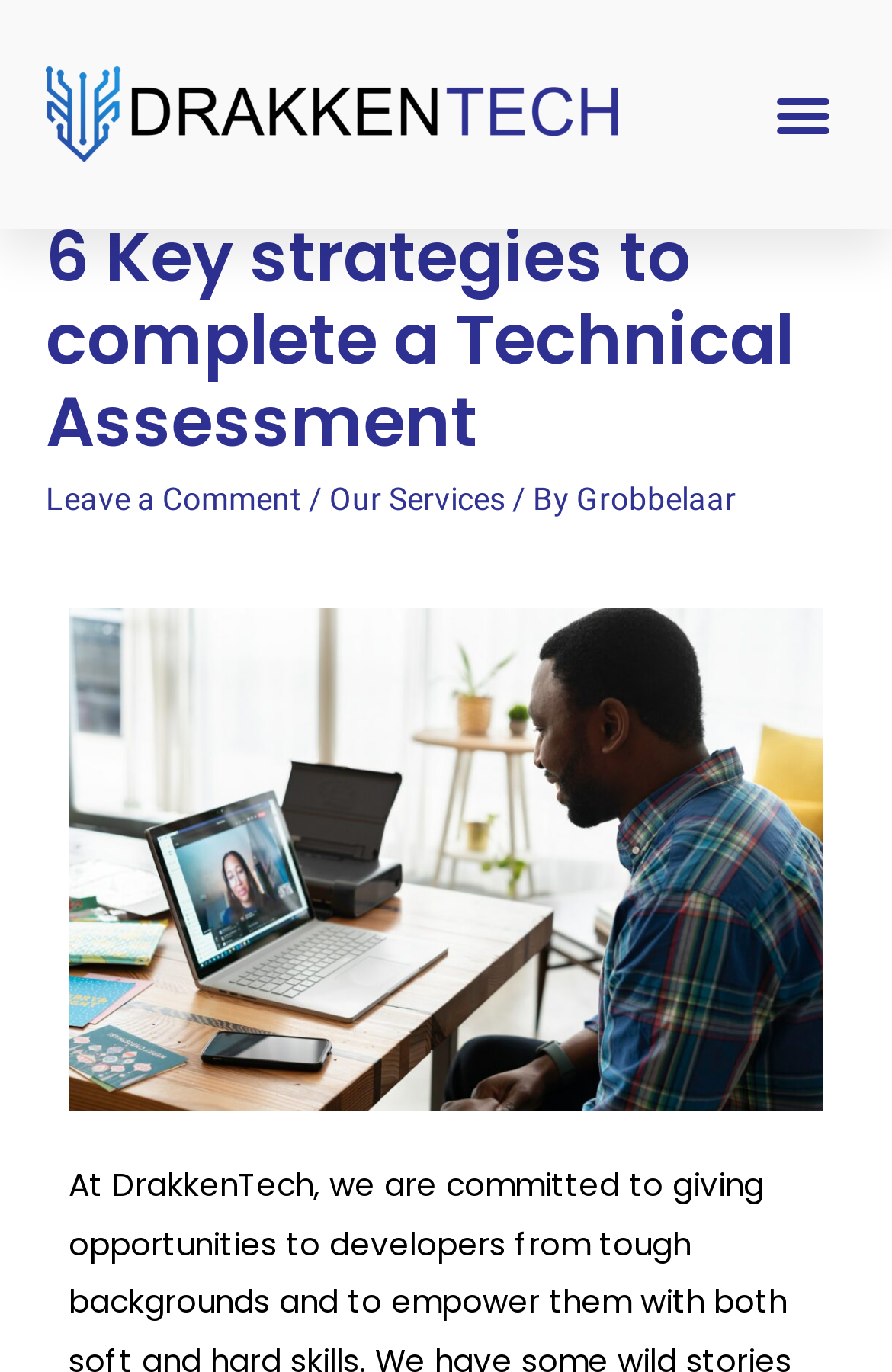Is the menu expanded by default?
Look at the image and answer the question using a single word or phrase.

No